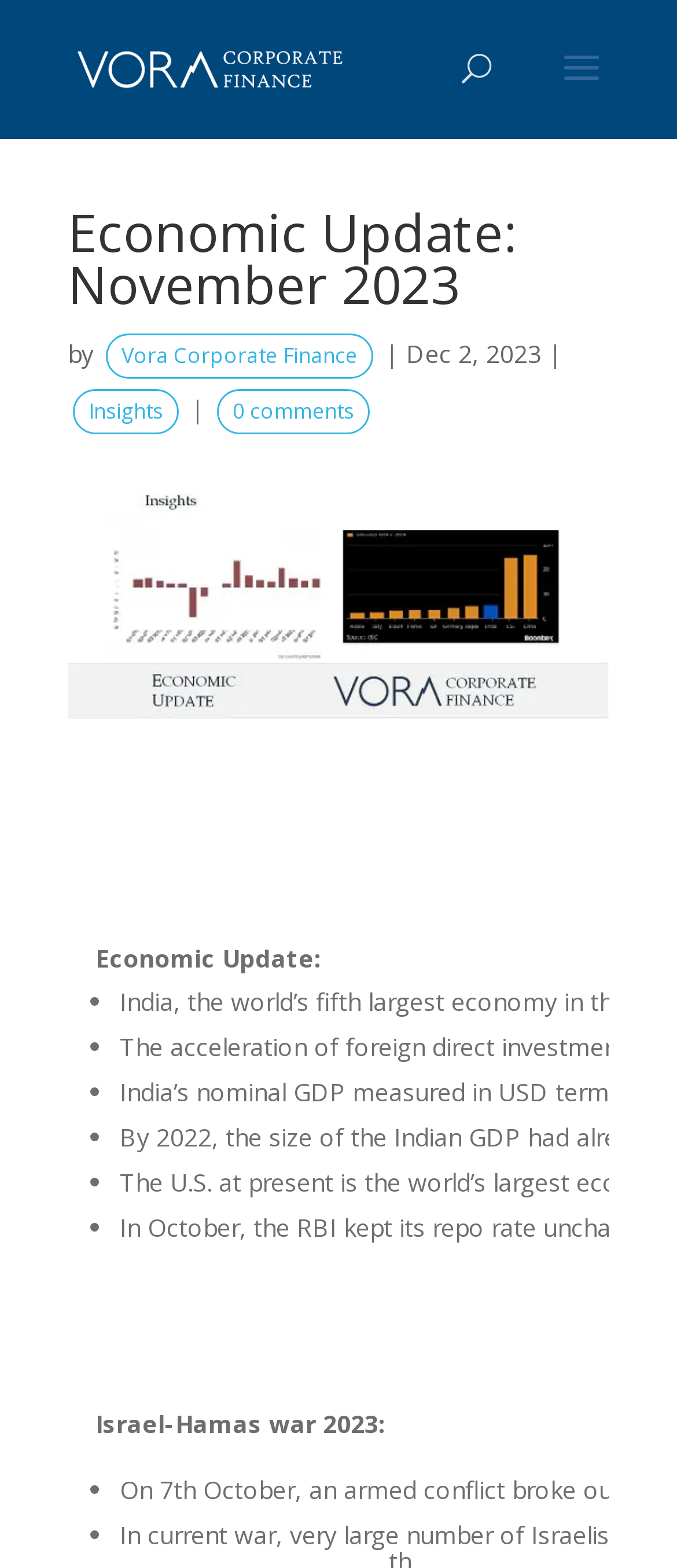Please examine the image and provide a detailed answer to the question: What is the topic of the article?

The topic of the article can be inferred from the title and the content, which includes list markers and text related to economic updates, indicating that the article is about an economic update.